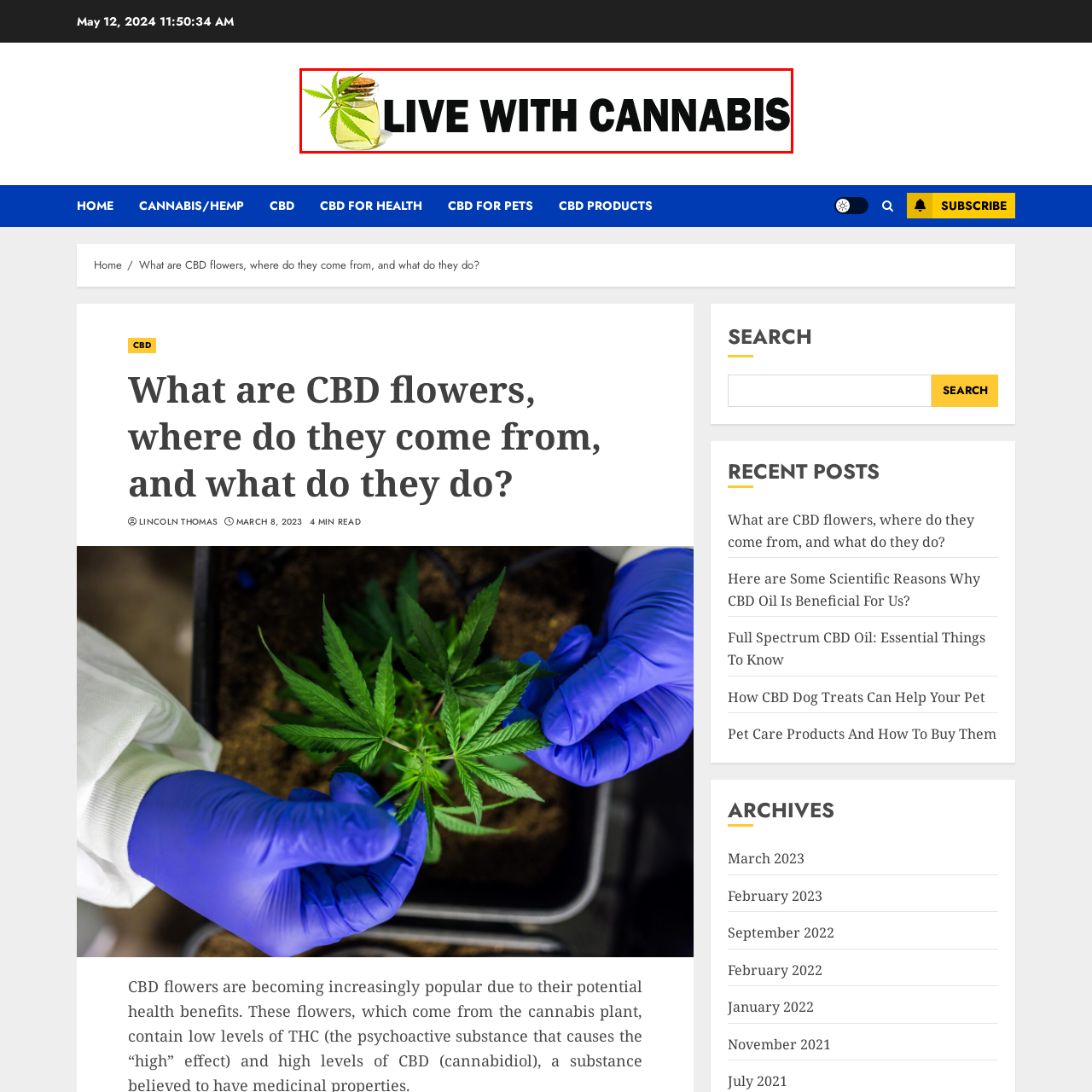What is the tone of the image?
Look at the image section surrounded by the red bounding box and provide a concise answer in one word or phrase.

Modern and approachable